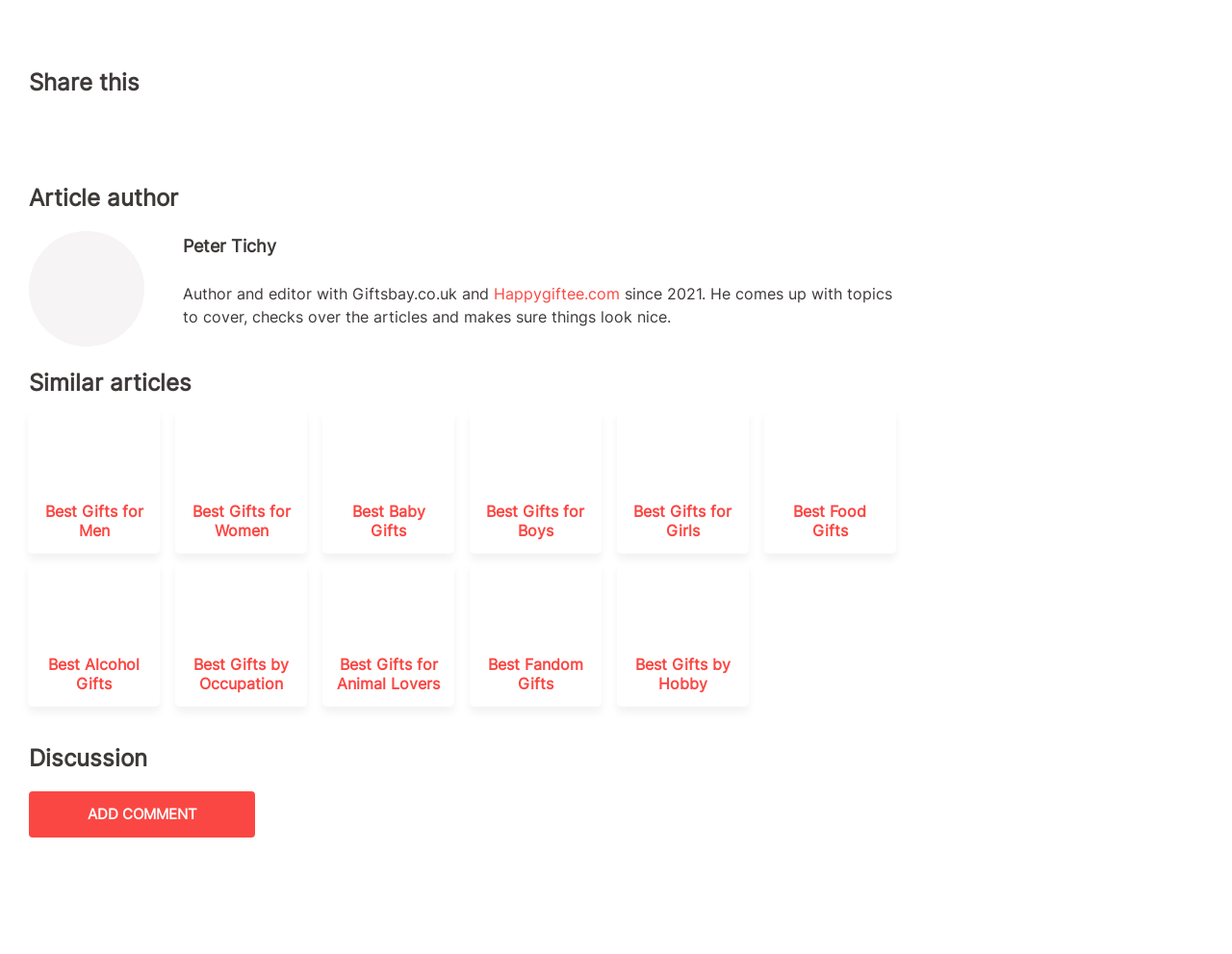Based on the image, give a detailed response to the question: What is the topic of the similar articles section?

The section 'Similar articles' contains a list of articles with titles such as 'Best Gifts for Men in the UK', 'Best Gifts for Women in the UK', 'Best Baby Gifts in the UK', and so on. The common topic among these articles is 'Gifts'.